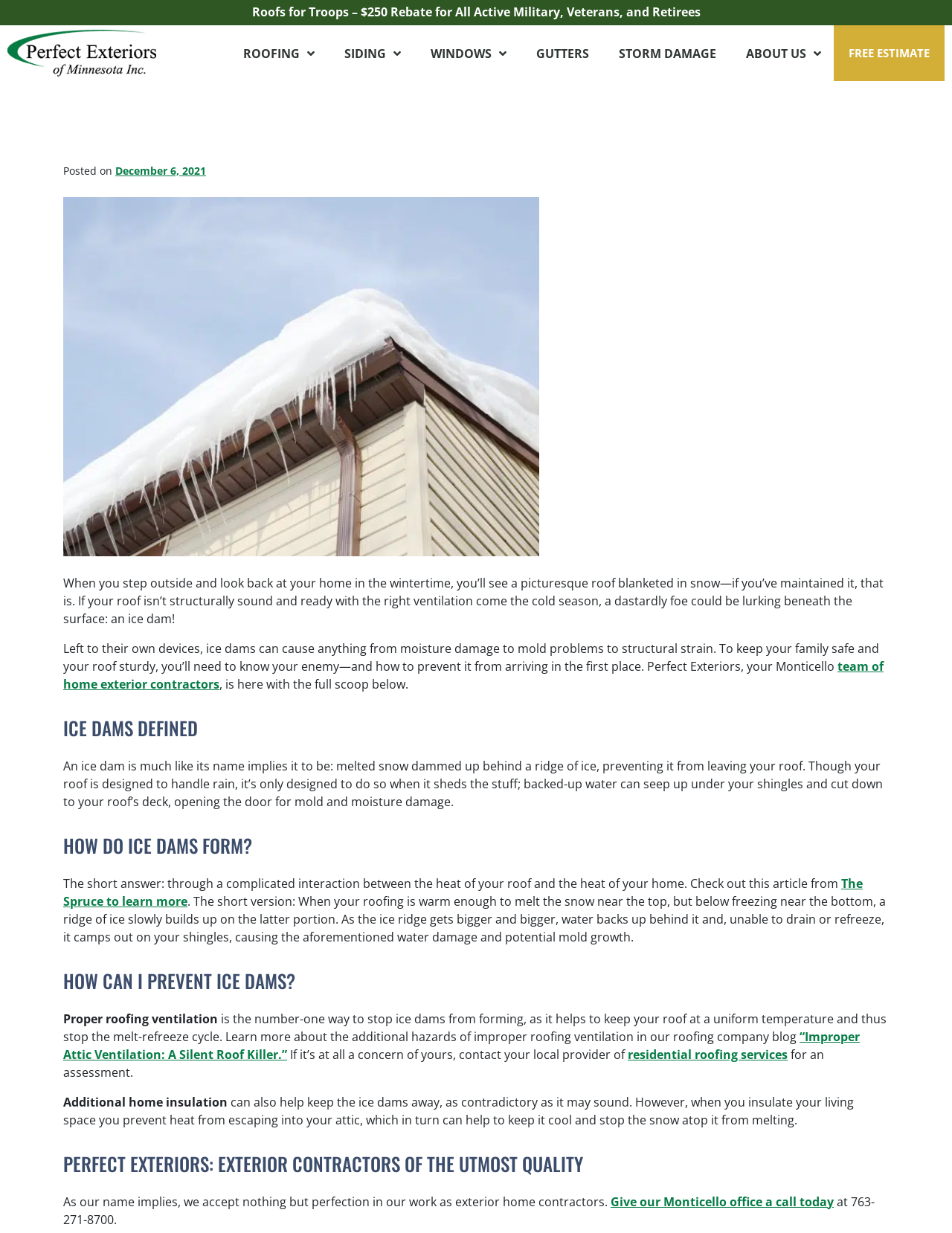Explain the webpage's design and content in an elaborate manner.

This webpage is about ice dams, a common issue that exterior contractors face every spring, and how they can be prevented. At the top of the page, there is a logo of Perfect Exteriors of Minnesota, a team of roofers, on the left side, and a navigation menu with links to different sections of the website, including "Roofs for Troops", "ROOFING", "SIDING", "WINDOWS", "GUTTERS", "STORM DAMAGE", and "ABOUT US", on the right side. 

Below the navigation menu, there is a prominent call-to-action button "FREE ESTIMATE" on the right side. 

The main content of the webpage is divided into several sections, each with a heading. The first section is an introduction to ice dams, explaining what they are and the potential damage they can cause to a roof. 

The second section, "ICE DAMS DEFINED", provides a detailed explanation of what an ice dam is and how it forms. 

The third section, "HOW DO ICE DAMS FORM?", delves deeper into the process of ice dam formation, citing an article from The Spruce for further information. 

The fourth section, "HOW CAN I PREVENT ICE DAMS?", offers solutions to prevent ice dams, including proper roofing ventilation and additional home insulation. 

The final section, "PERFECT EXTERIORS: EXTERIOR CONTRACTORS OF THE UTMOST QUALITY", introduces Perfect Exteriors as a team of exterior home contractors who accept nothing but perfection in their work and invites readers to contact their Monticello office for more information.